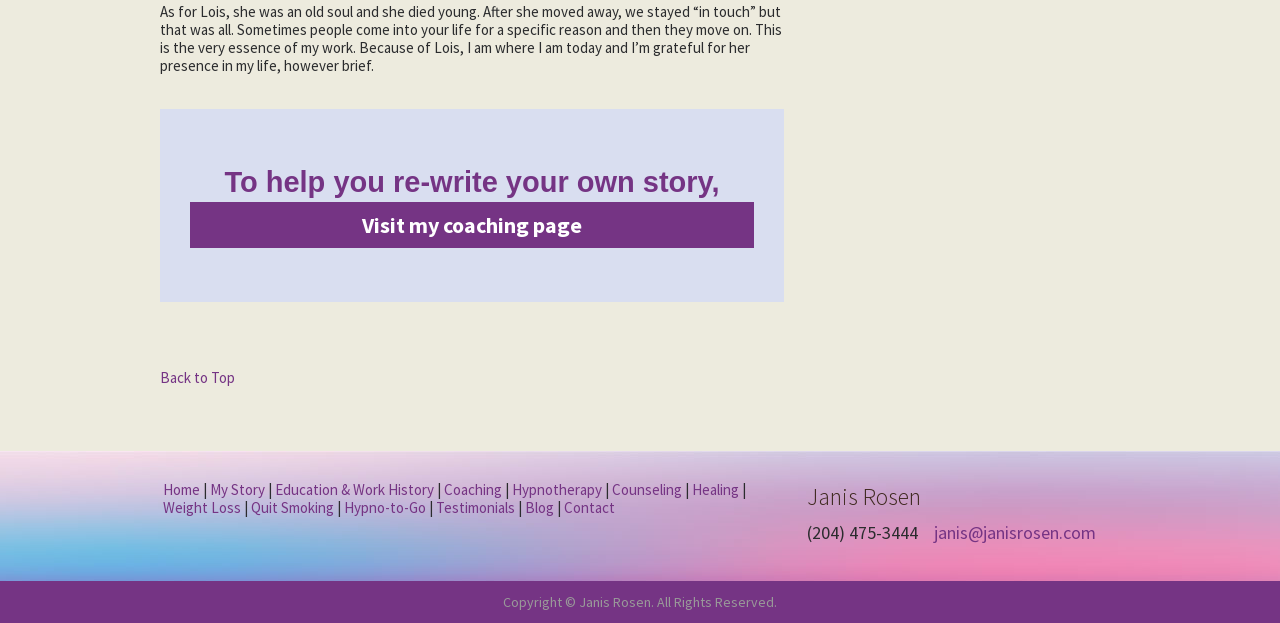What is the name of the person mentioned in the story?
Using the information from the image, give a concise answer in one word or a short phrase.

Lois